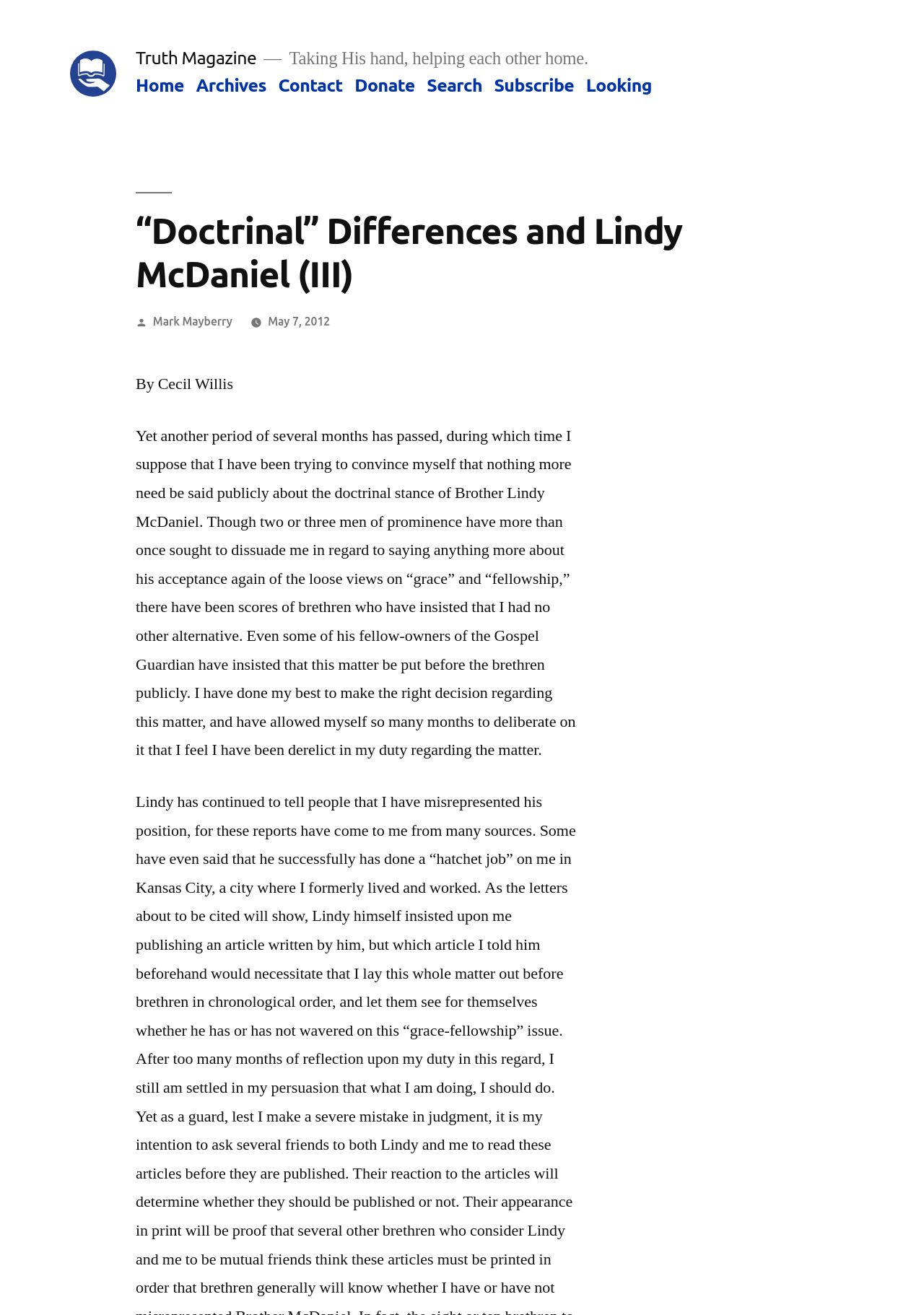Find the bounding box coordinates for the area that should be clicked to accomplish the instruction: "Click on the 'Search' link".

[0.462, 0.057, 0.522, 0.073]